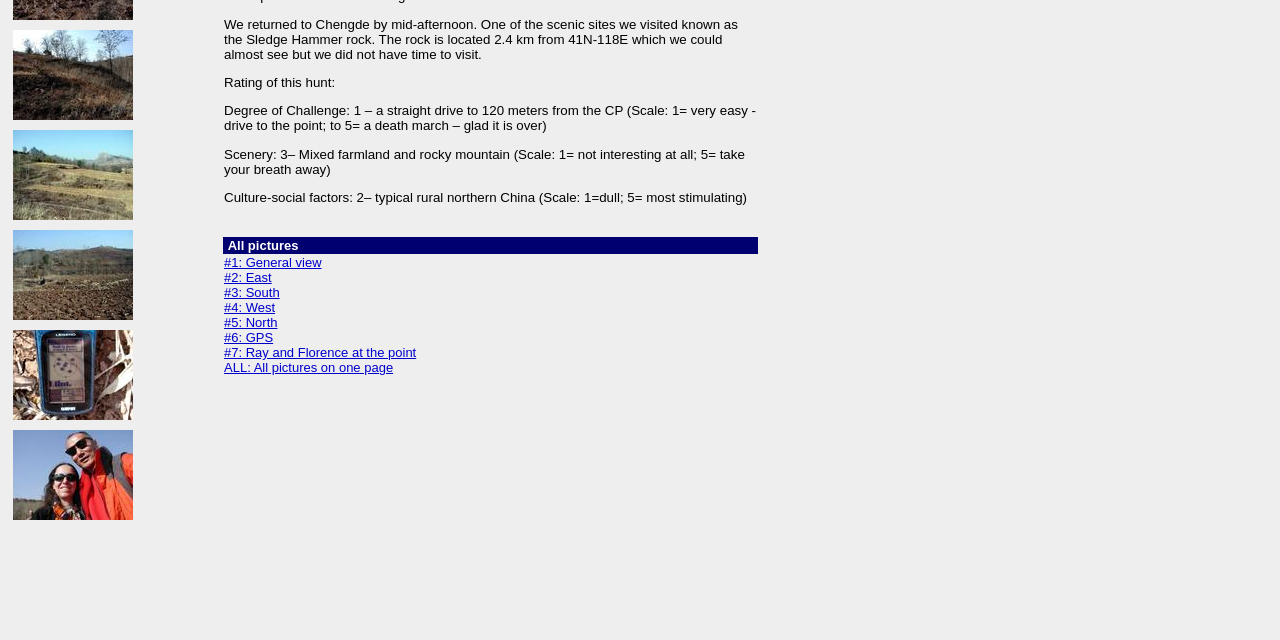Locate the bounding box of the UI element described by: "#1: General view" in the given webpage screenshot.

[0.175, 0.399, 0.251, 0.422]